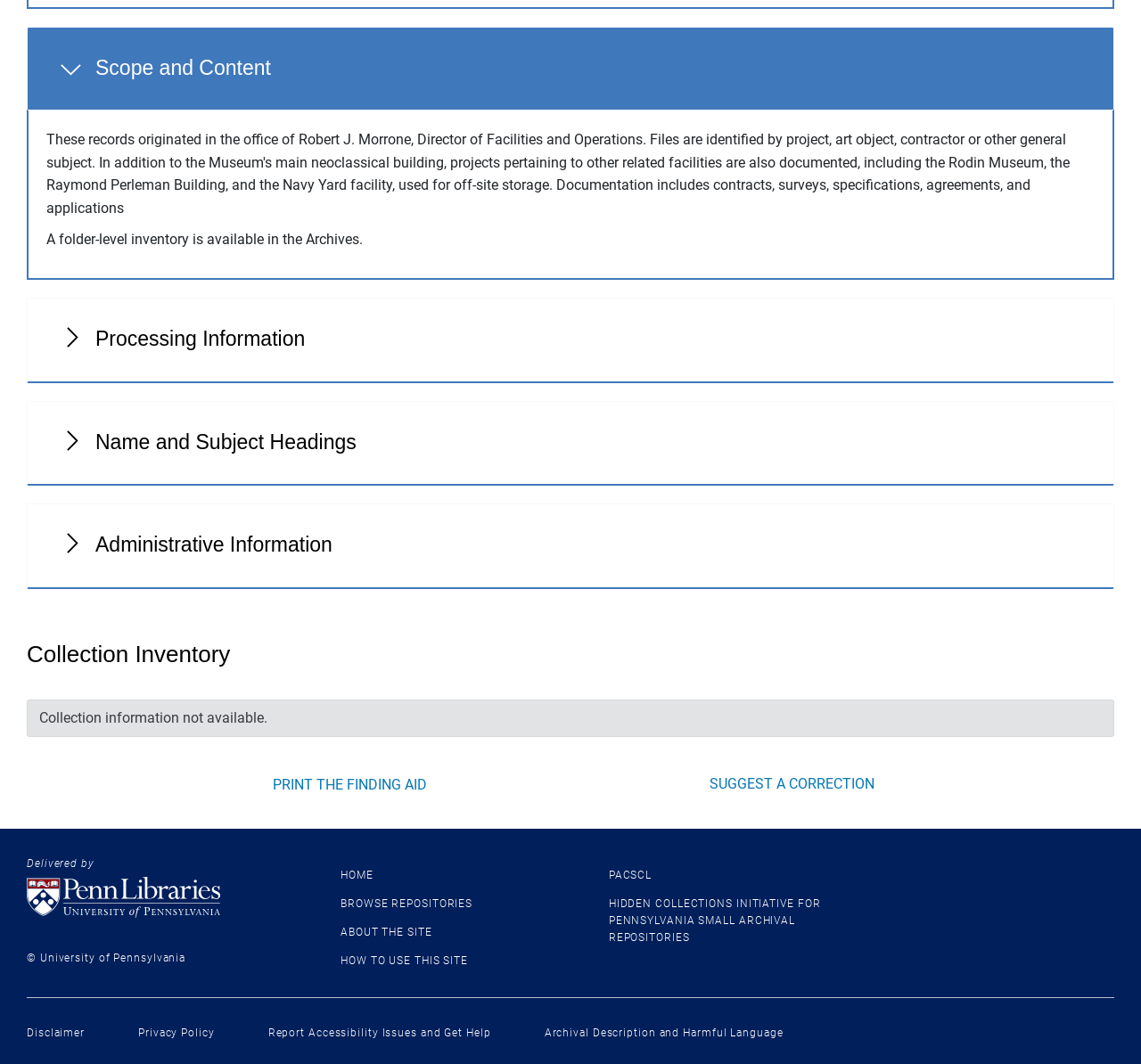Find the bounding box coordinates of the area that needs to be clicked in order to achieve the following instruction: "Suggest a correction". The coordinates should be specified as four float numbers between 0 and 1, i.e., [left, top, right, bottom].

[0.621, 0.729, 0.766, 0.745]